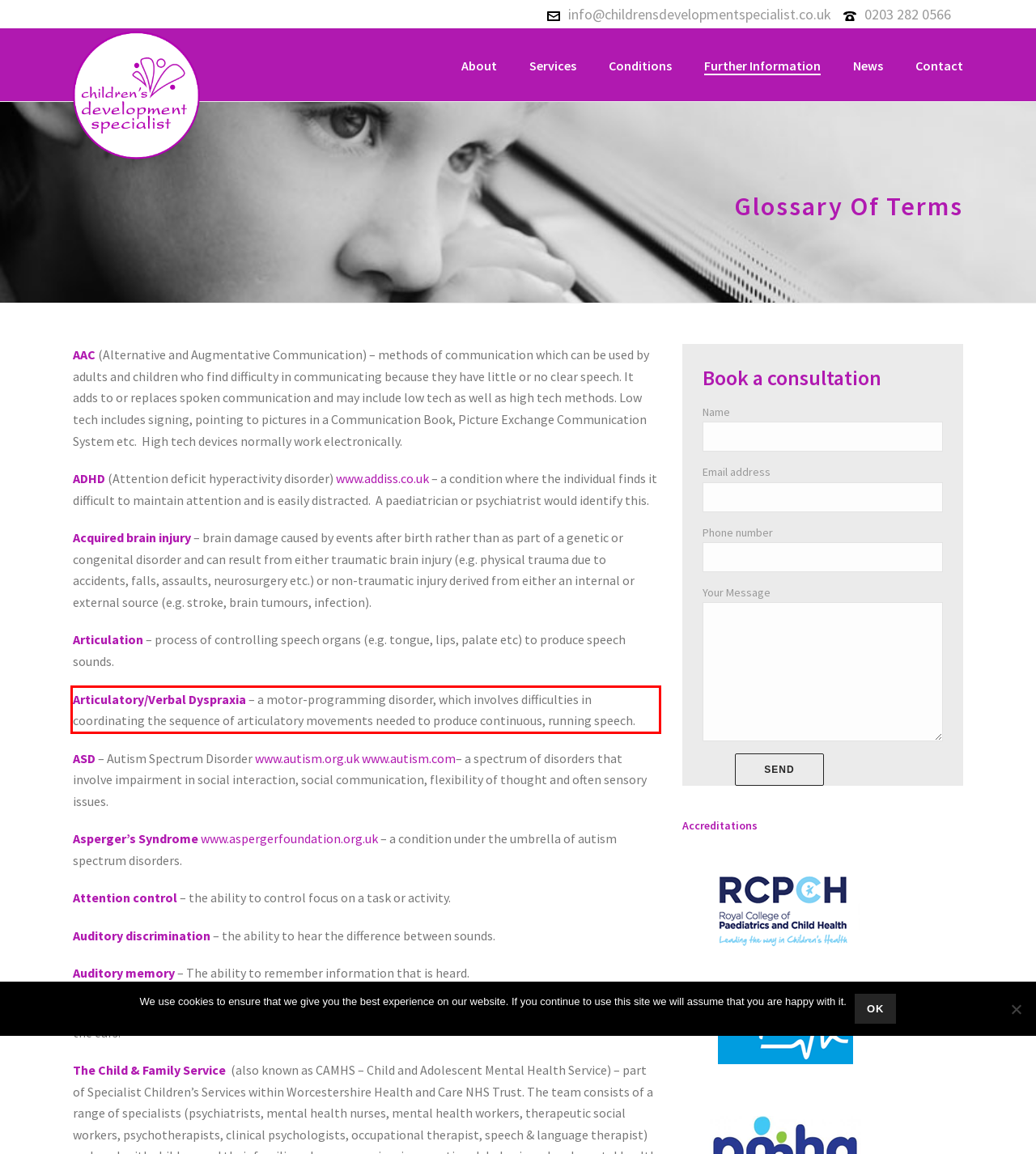Identify the text inside the red bounding box in the provided webpage screenshot and transcribe it.

Articulatory/Verbal Dyspraxia – a motor-programming disorder, which involves difficulties in coordinating the sequence of articulatory movements needed to produce continuous, running speech.